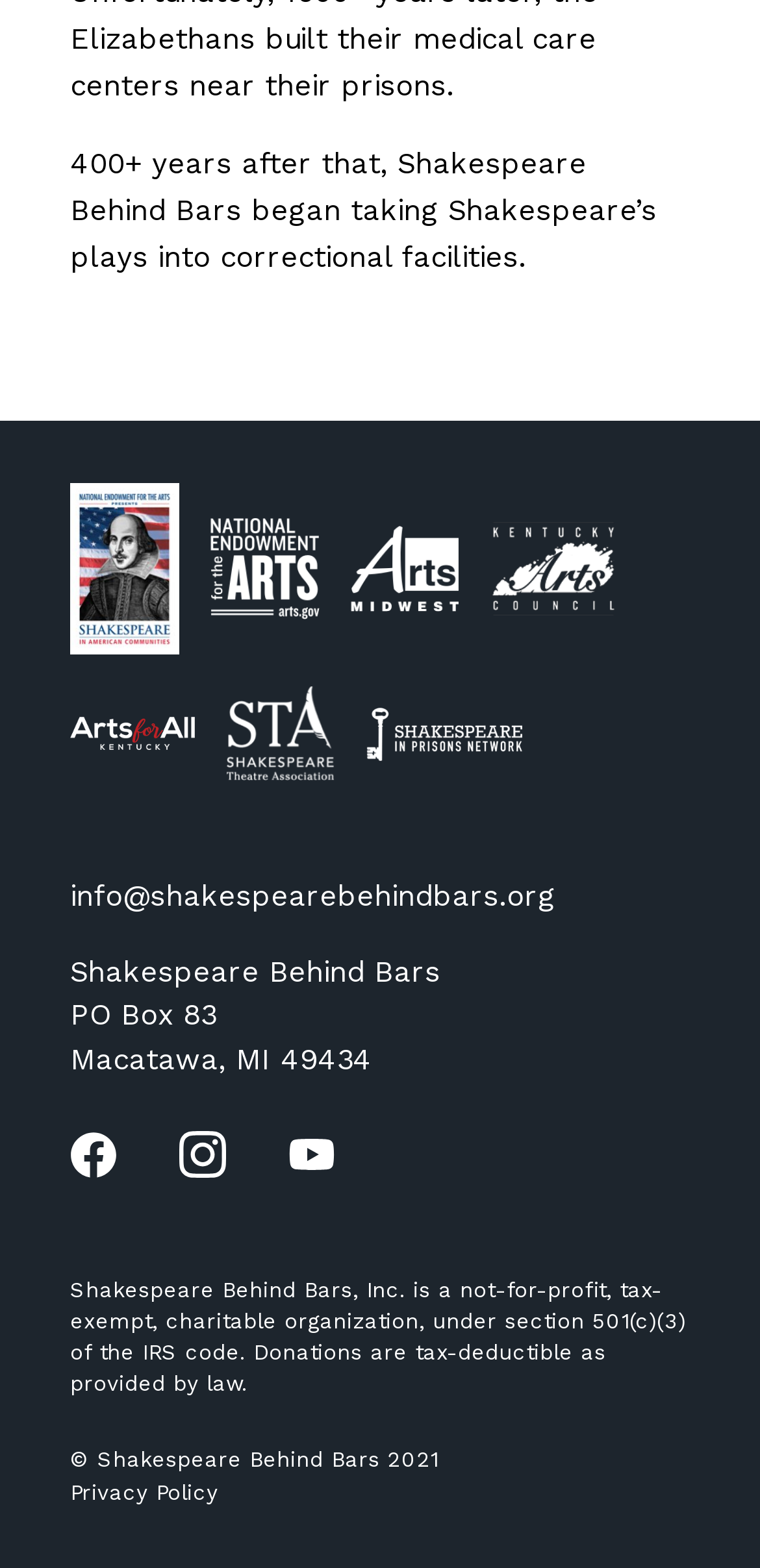What is the organization's email address?
Using the image, respond with a single word or phrase.

info@shakespearebehindbars.org